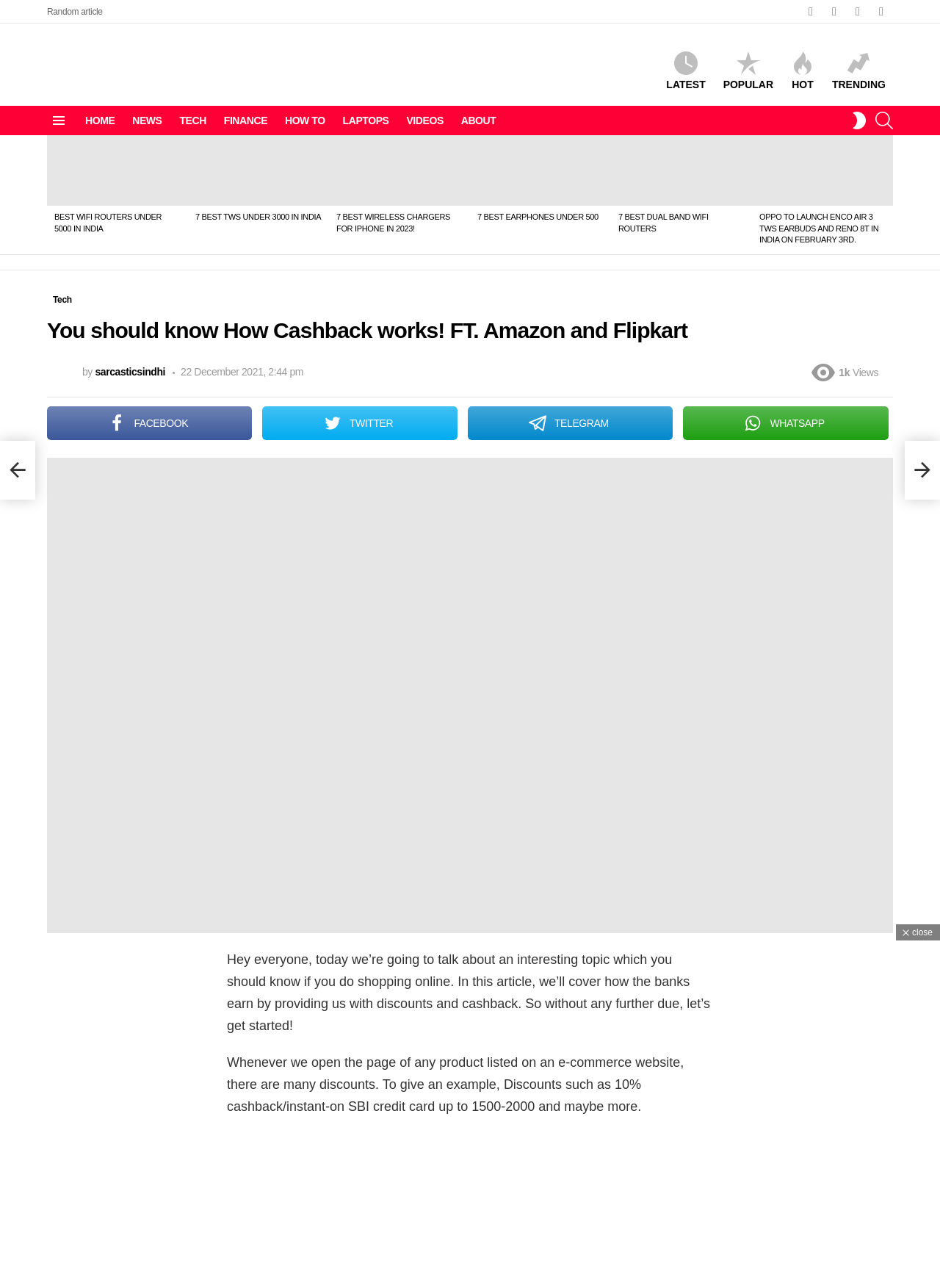Please identify the bounding box coordinates of the area that needs to be clicked to fulfill the following instruction: "switch to a different skin."

[0.905, 0.082, 0.923, 0.105]